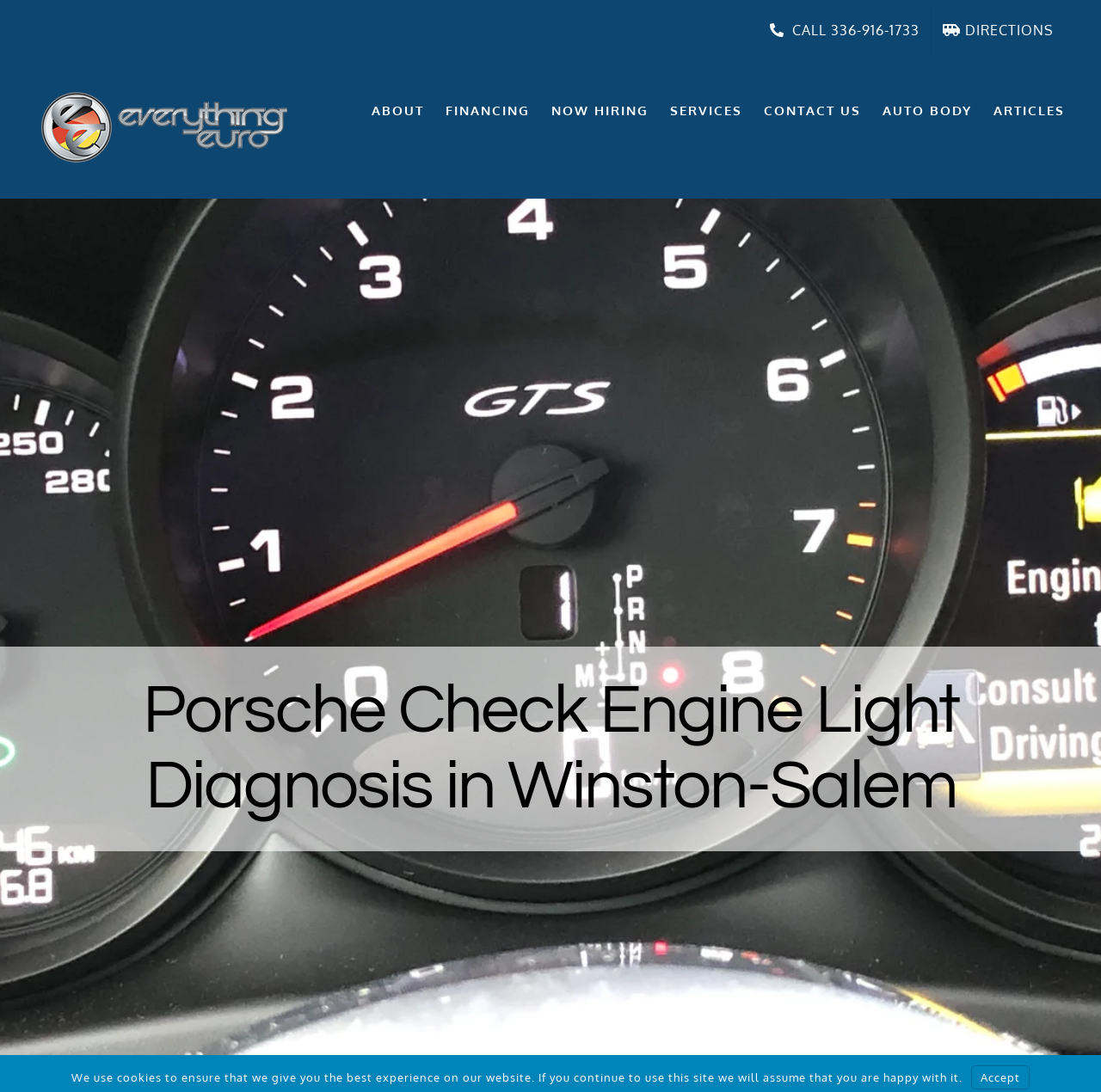Pinpoint the bounding box coordinates of the element that must be clicked to accomplish the following instruction: "View the SERVICES page". The coordinates should be in the format of four float numbers between 0 and 1, i.e., [left, top, right, bottom].

[0.608, 0.054, 0.674, 0.148]